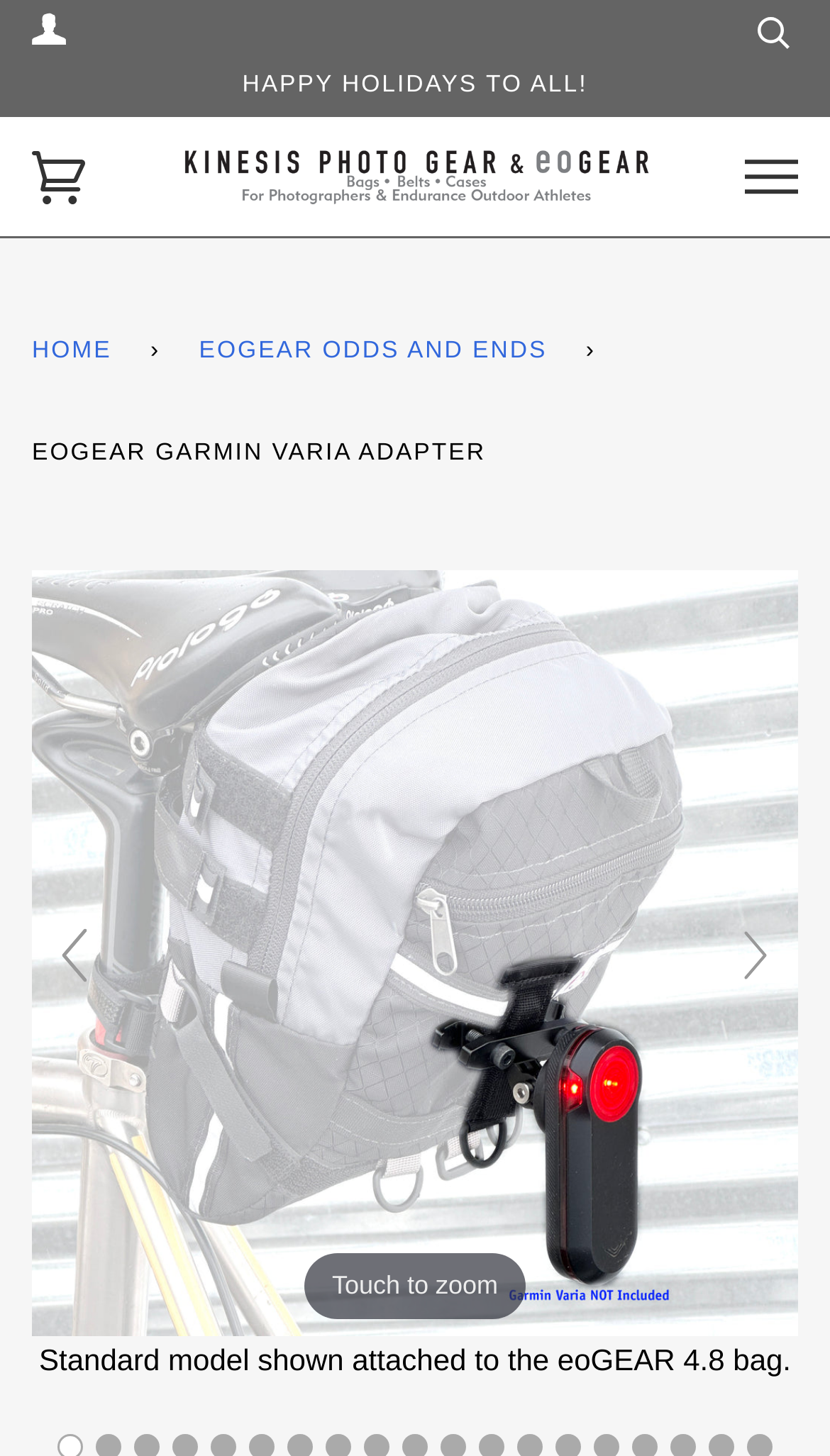Please identify the bounding box coordinates of the element on the webpage that should be clicked to follow this instruction: "Enter company name". The bounding box coordinates should be given as four float numbers between 0 and 1, formatted as [left, top, right, bottom].

None